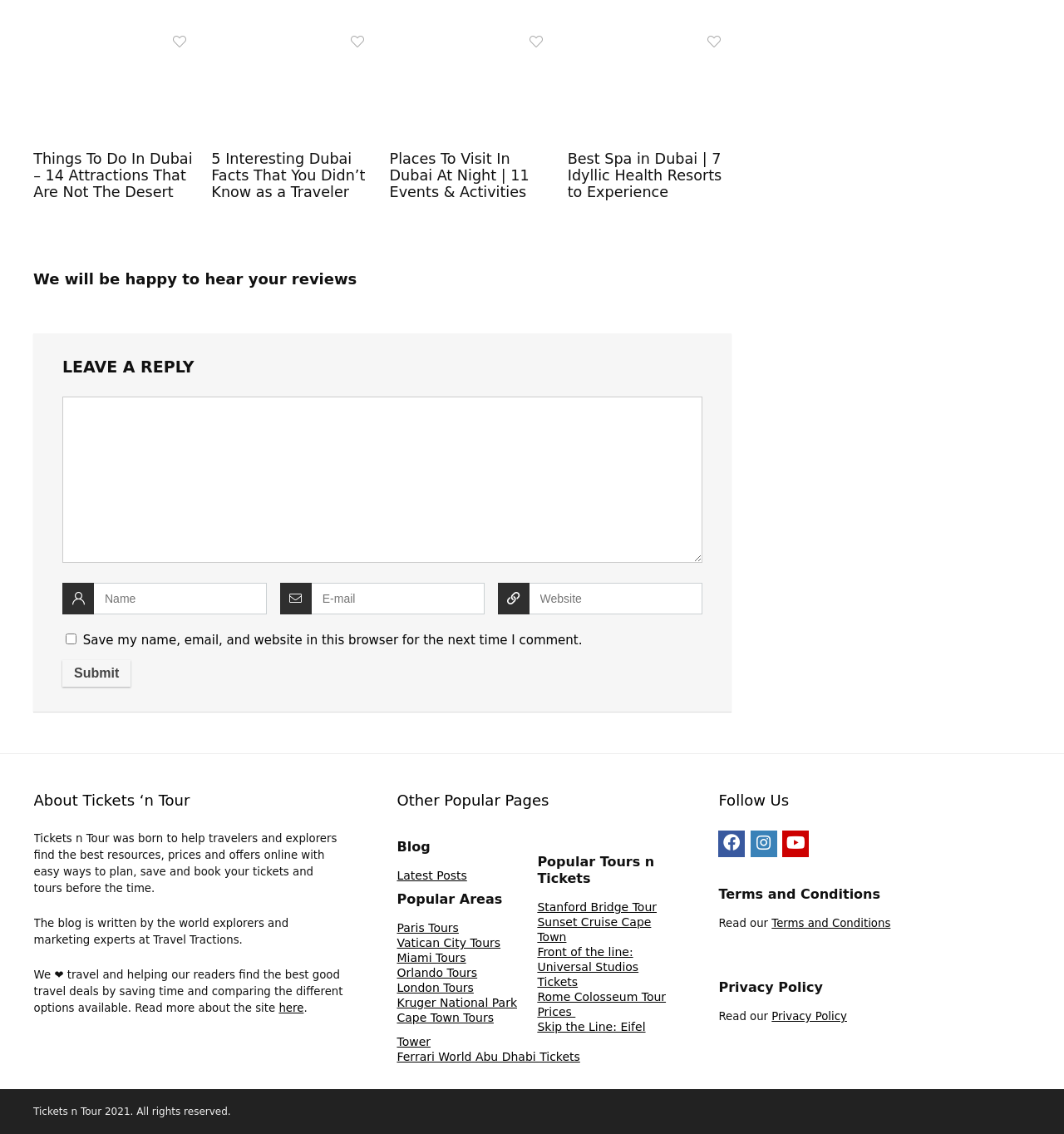What is the purpose of the comment section?
Please answer the question with a detailed and comprehensive explanation.

The comment section has a heading 'LEAVE A REPLY' and a textbox to input comments, which suggests that the purpose of this section is to allow users to leave a reply or comment on the webpage content.